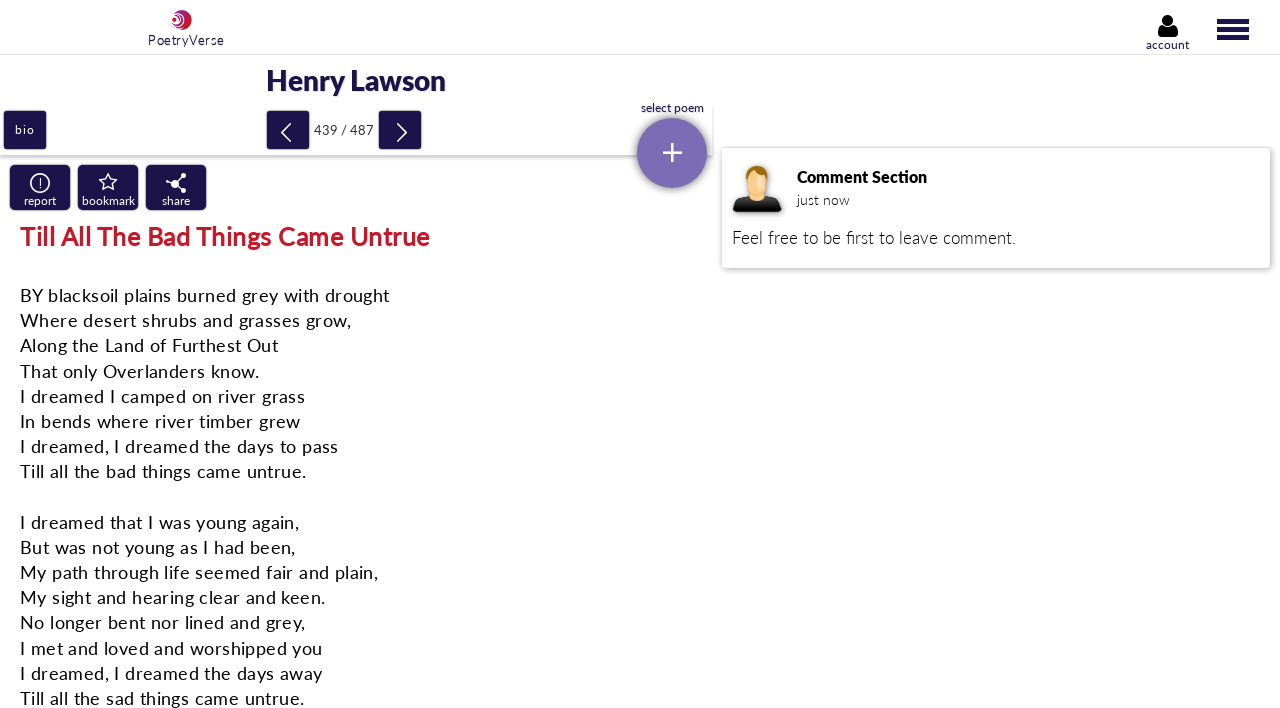Give a comprehensive overview of the webpage, including key elements.

This webpage is dedicated to the poem "Till All The Bad Things Came Untrue" by Henry Lawson. At the top left corner, there is a logo of PoetryVerse, accompanied by a link to the website. On the top right corner, there are three buttons: "w account", "main menu button", and a login button. Below these buttons, there are four buttons on the left side, labeled with icons and text: "POETRY", "PROSE", "B FAVORITES", and "LOG IN".

The main content of the webpage is divided into two sections. On the left side, there is a section dedicated to the poet, Henry Lawson, with a heading and a link to his bio. Below this section, there are three buttons: "b report", "E bookmark", and "F share". On the right side, there is a section dedicated to the poem, with a heading displaying the title of the poem. Below the poem title, there are two buttons and a link, followed by a static text displaying the rating of the poem, "439 / 487".

Below the poem section, there is a generic element labeled "select poem", and an image. Further down, there is a comment section, with a heading and a static text indicating that there are no comments yet, inviting users to be the first to leave a comment. At the bottom of the webpage, there is an iframe displaying an advertisement.